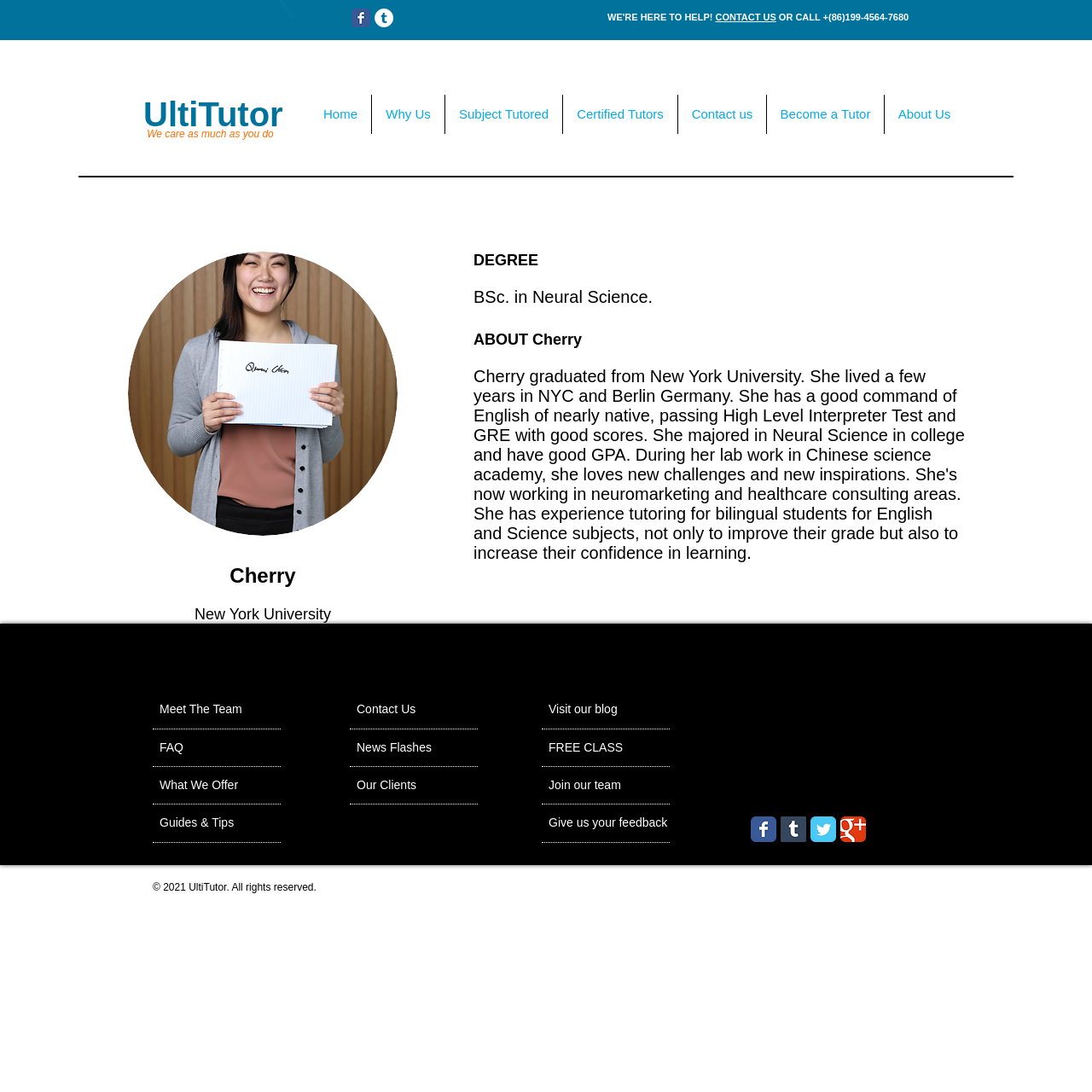Specify the bounding box coordinates of the area to click in order to follow the given instruction: "View student photos."

[0.267, 0.014, 0.322, 0.056]